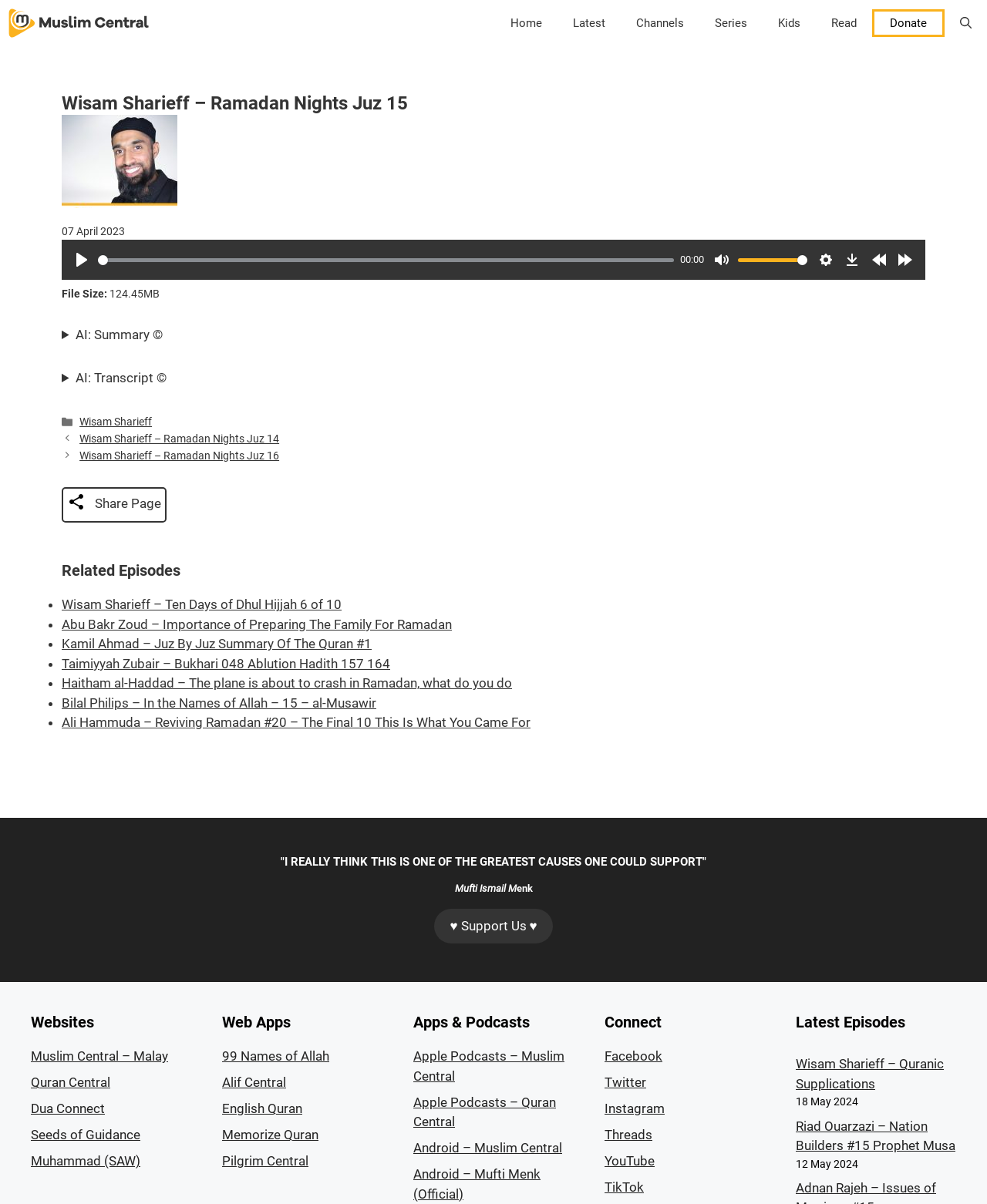What is the name of the speaker in the audio lecture?
Please give a well-detailed answer to the question.

The name of the speaker can be found in the header section of the webpage, where it is written as 'Wisam Sharieff – Ramadan Nights Juz 15'.